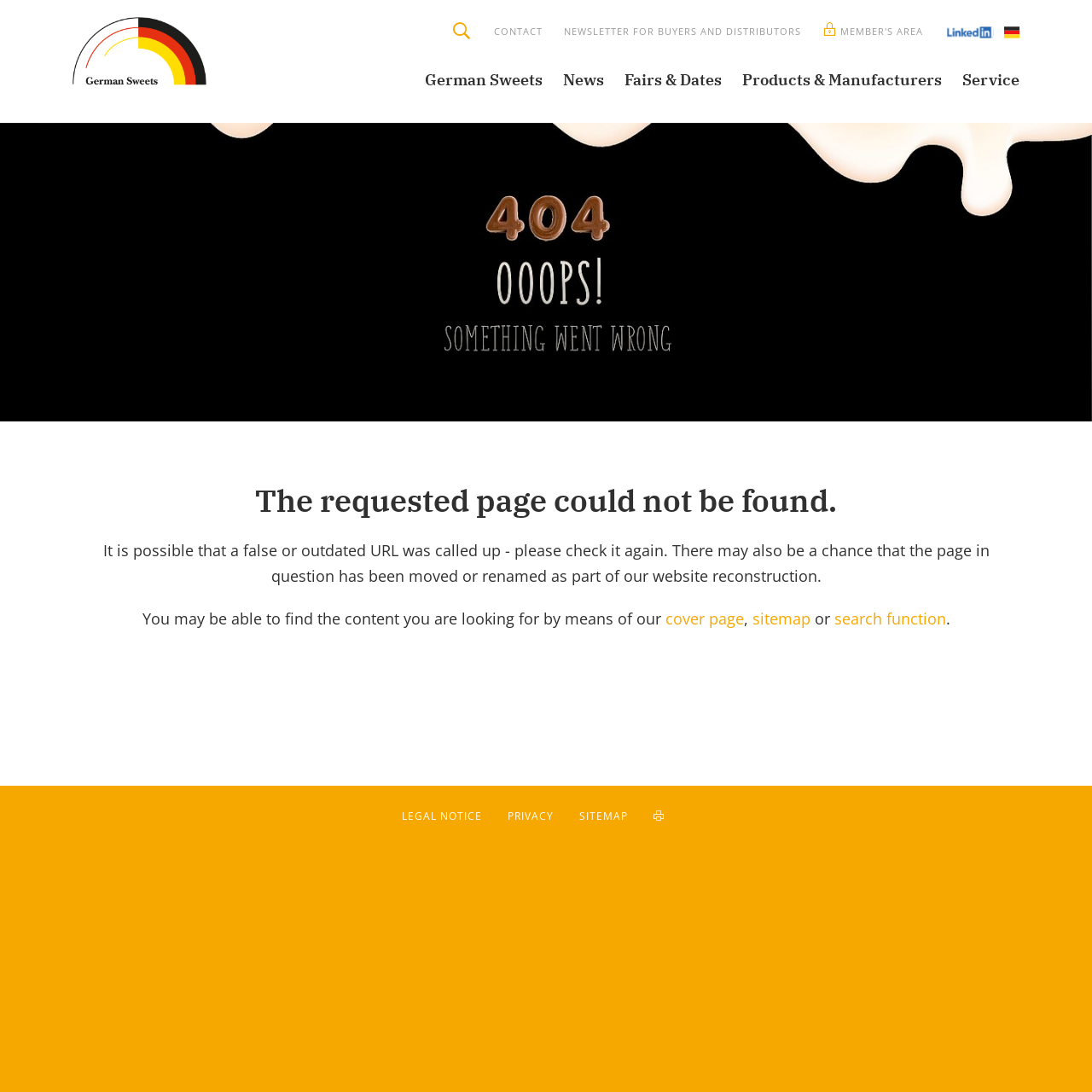Answer briefly with one word or phrase:
What language options are available?

German and Deutsch